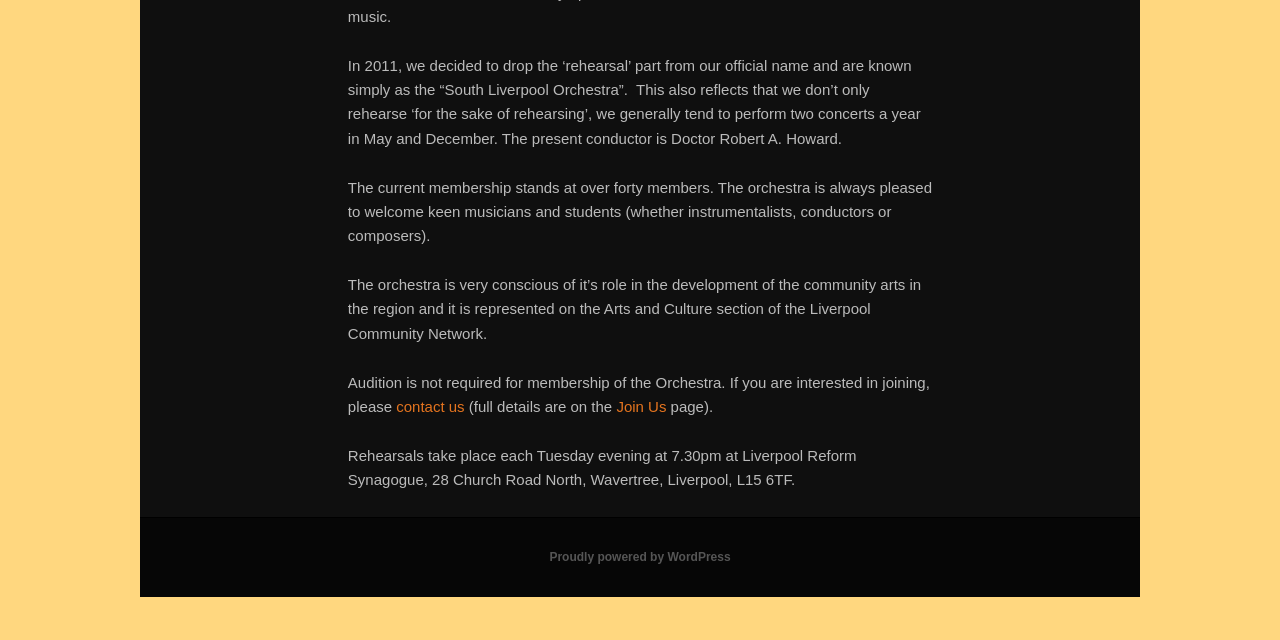Using the element description provided, determine the bounding box coordinates in the format (top-left x, top-left y, bottom-right x, bottom-right y). Ensure that all values are floating point numbers between 0 and 1. Element description: contact us

[0.31, 0.622, 0.363, 0.648]